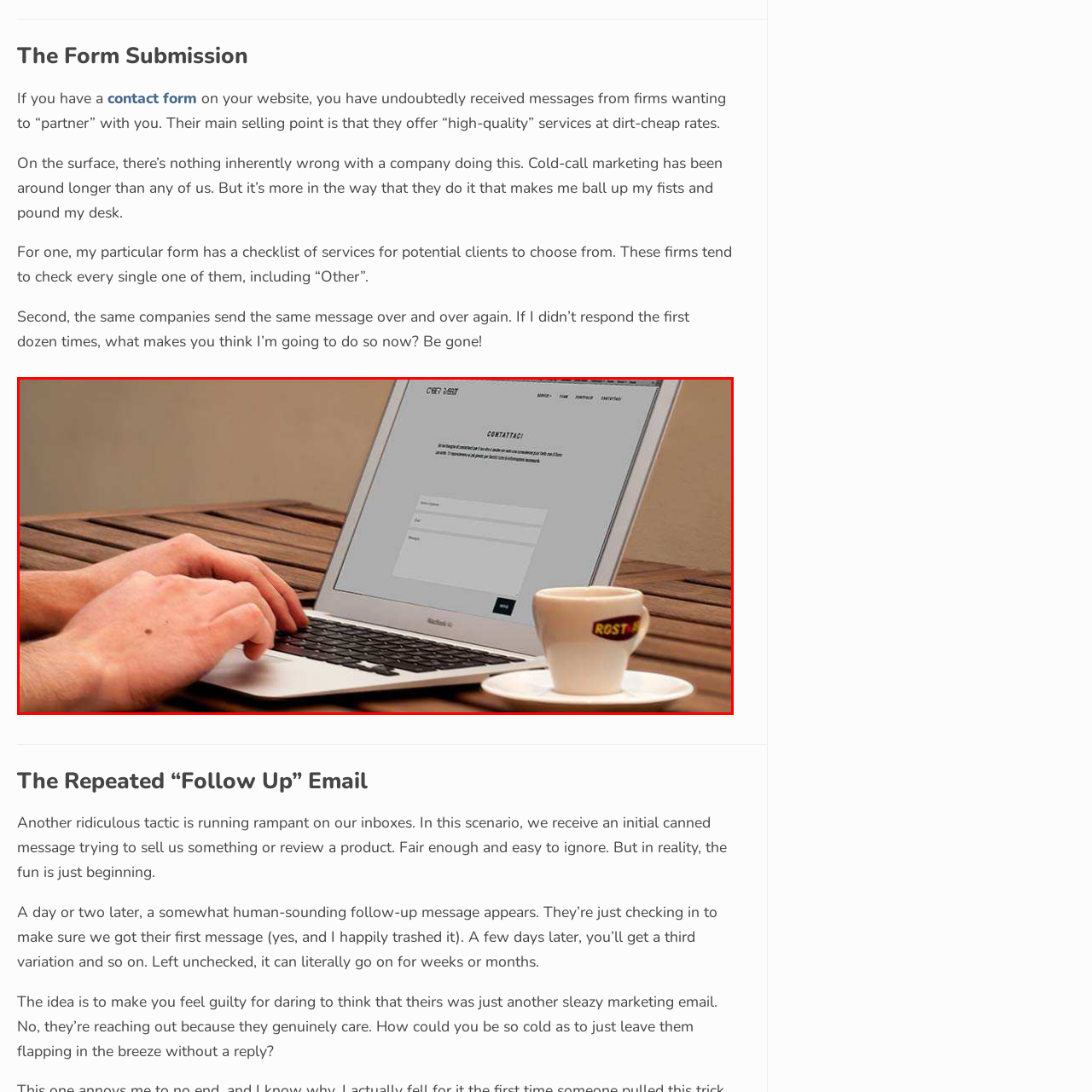Inspect the image surrounded by the red outline and respond to the question with a brief word or phrase:
What is placed in close proximity to the laptop?

A cup of coffee